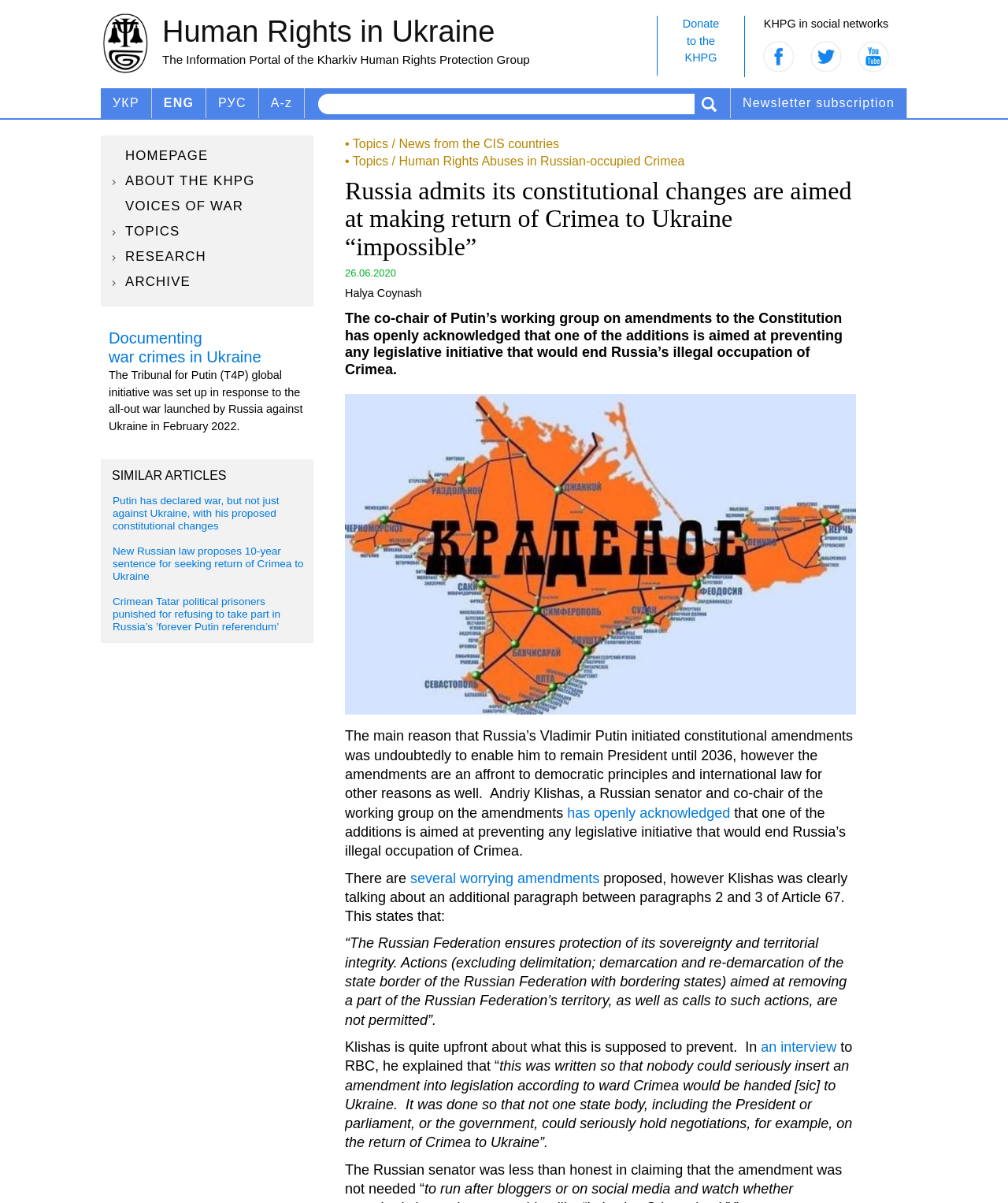Use one word or a short phrase to answer the question provided: 
What is the topic of the article with the heading 'Russia admits its constitutional changes are aimed at making return of Crimea to Ukraine “impossible”'?

Russian constitutional changes